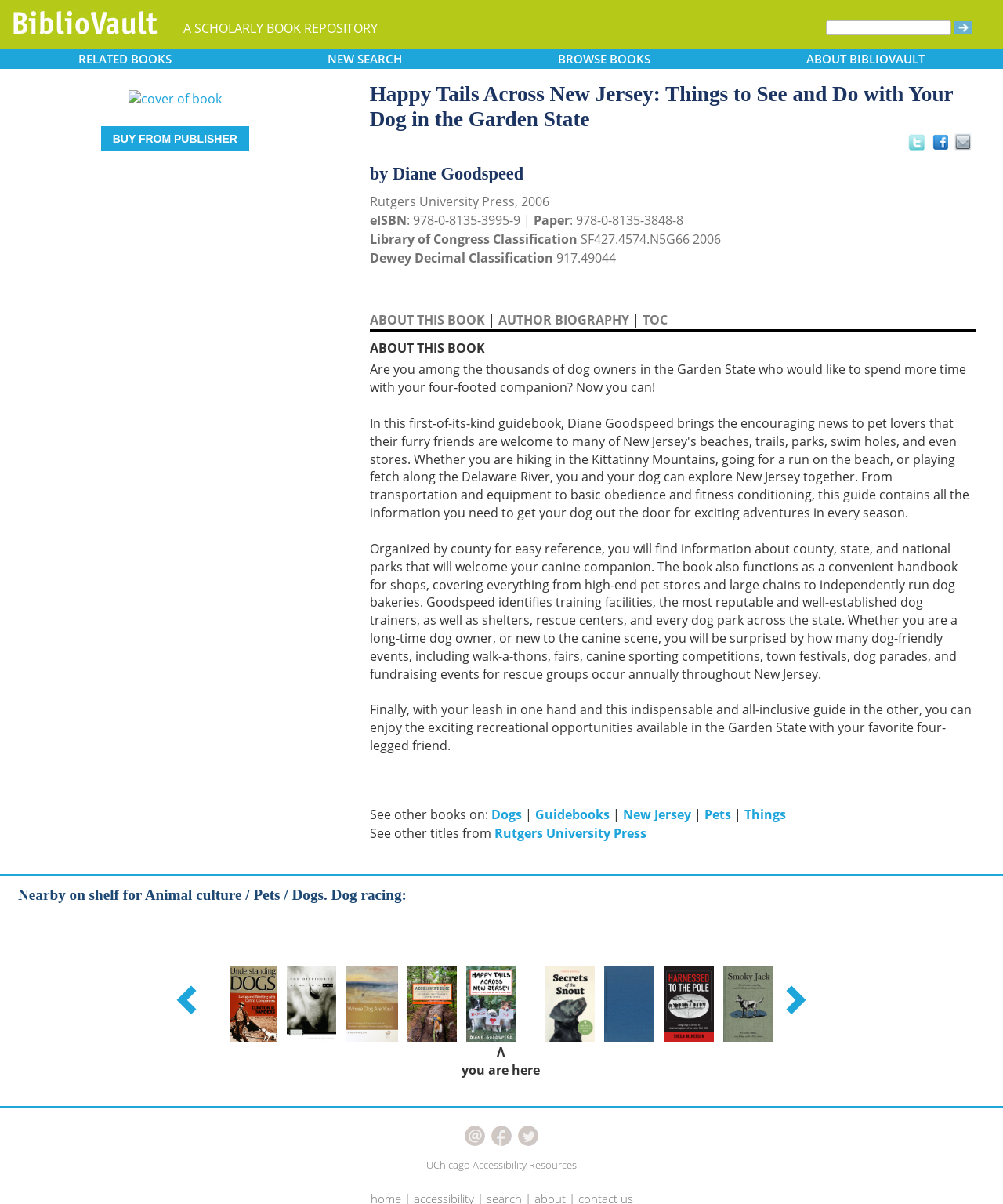Determine the bounding box coordinates for the area you should click to complete the following instruction: "See related books".

[0.0, 0.041, 0.249, 0.057]